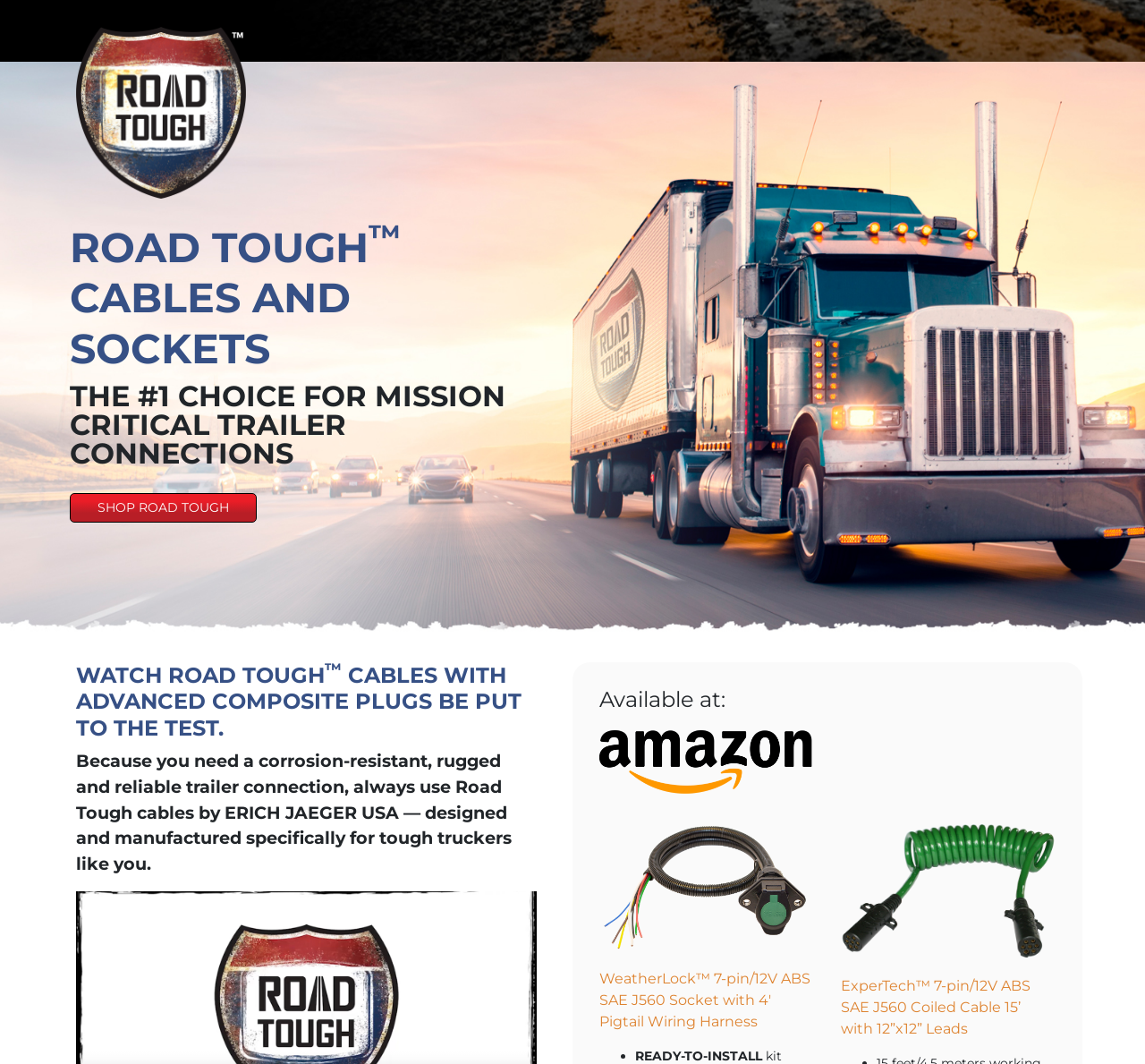What is the logo on the top left corner?
Based on the image, respond with a single word or phrase.

Road Tough logo